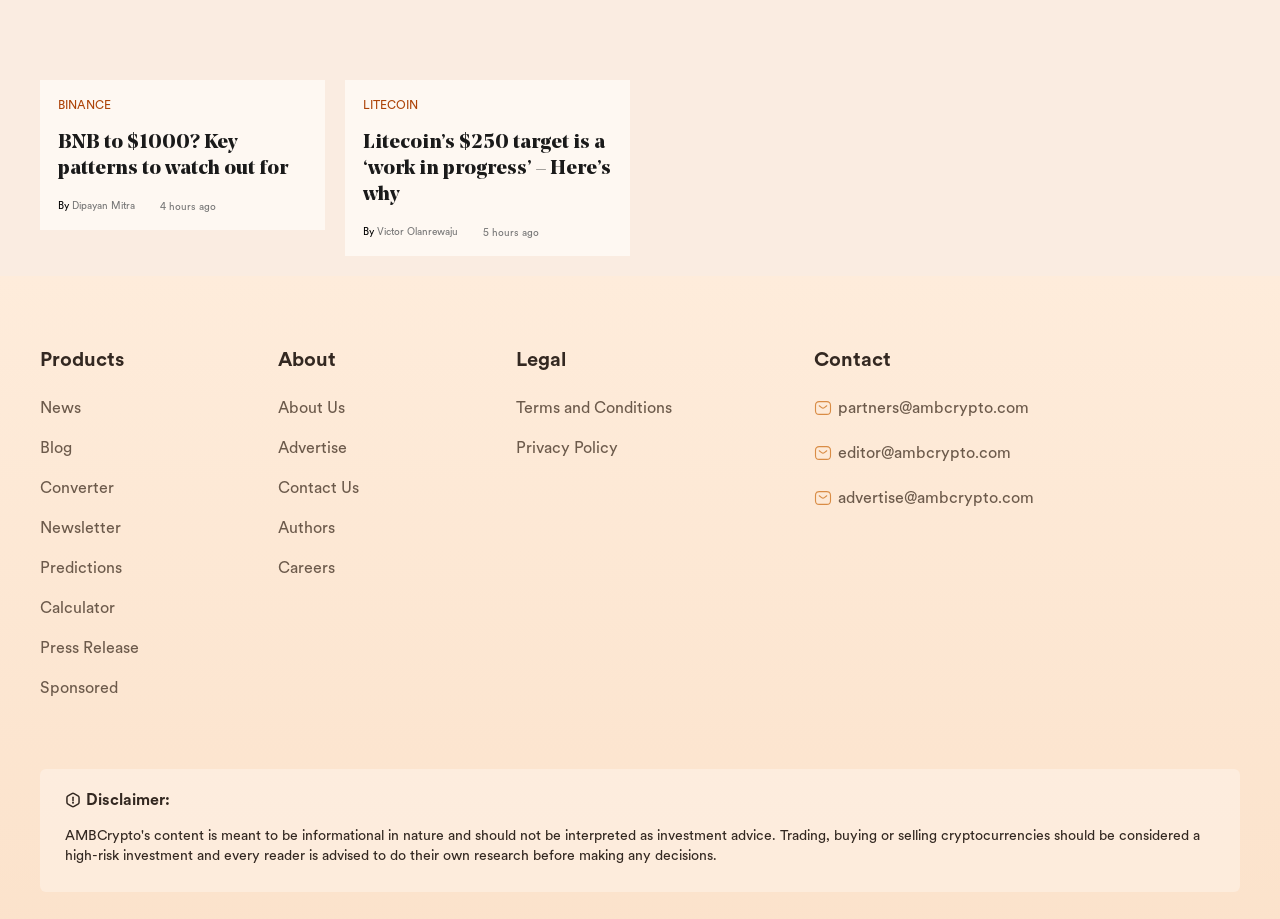Carefully examine the image and provide an in-depth answer to the question: What type of content is available on this website?

I determined the answer by examining the various links and sections on the webpage, which suggest that the website provides news and articles related to cryptocurrency and finance.